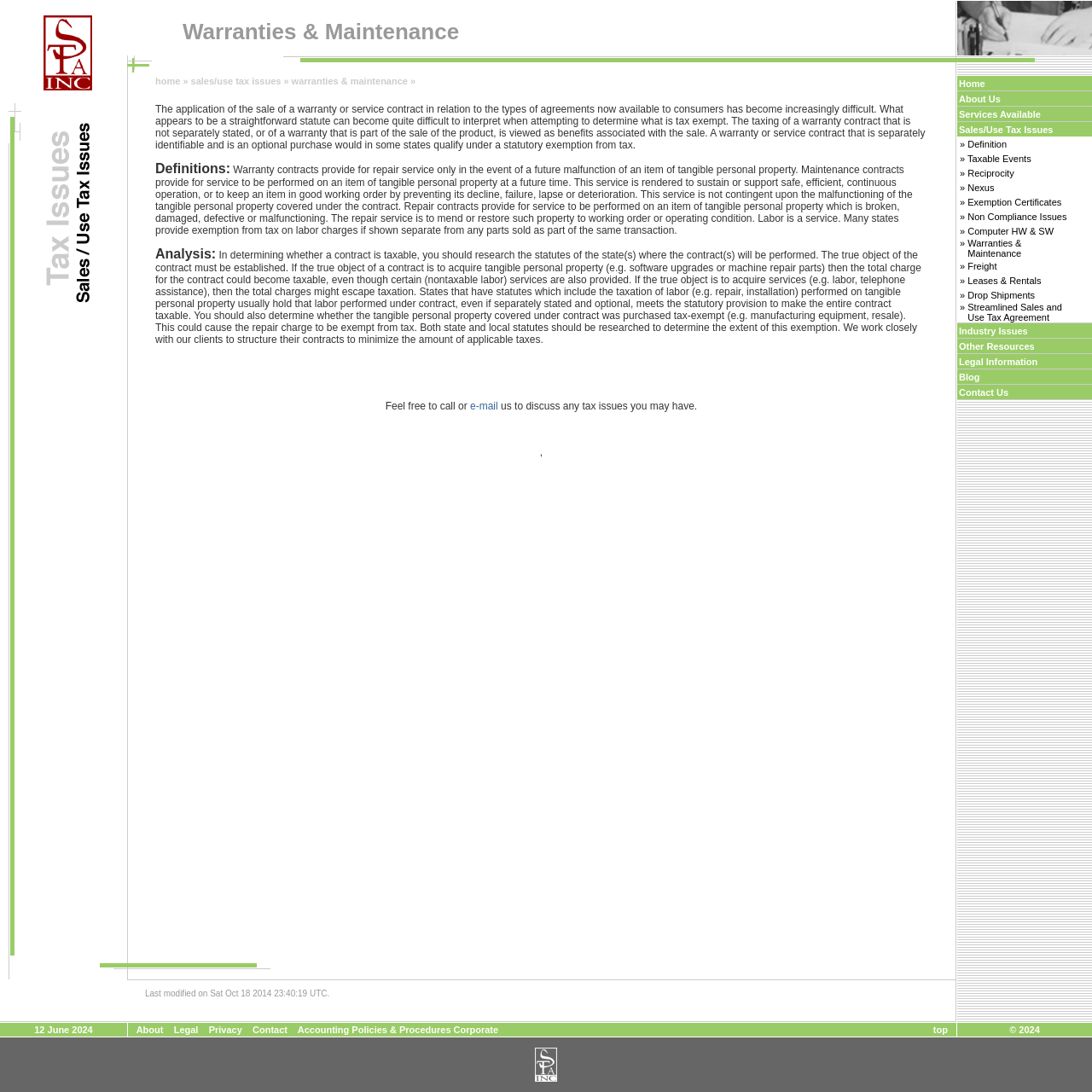What is the main topic of this website?
Please provide a comprehensive answer to the question based on the webpage screenshot.

Based on the webpage structure and content, it appears that the main topic of this website is sales tax, as there are multiple sections and links related to sales tax advice, audit, and issues.